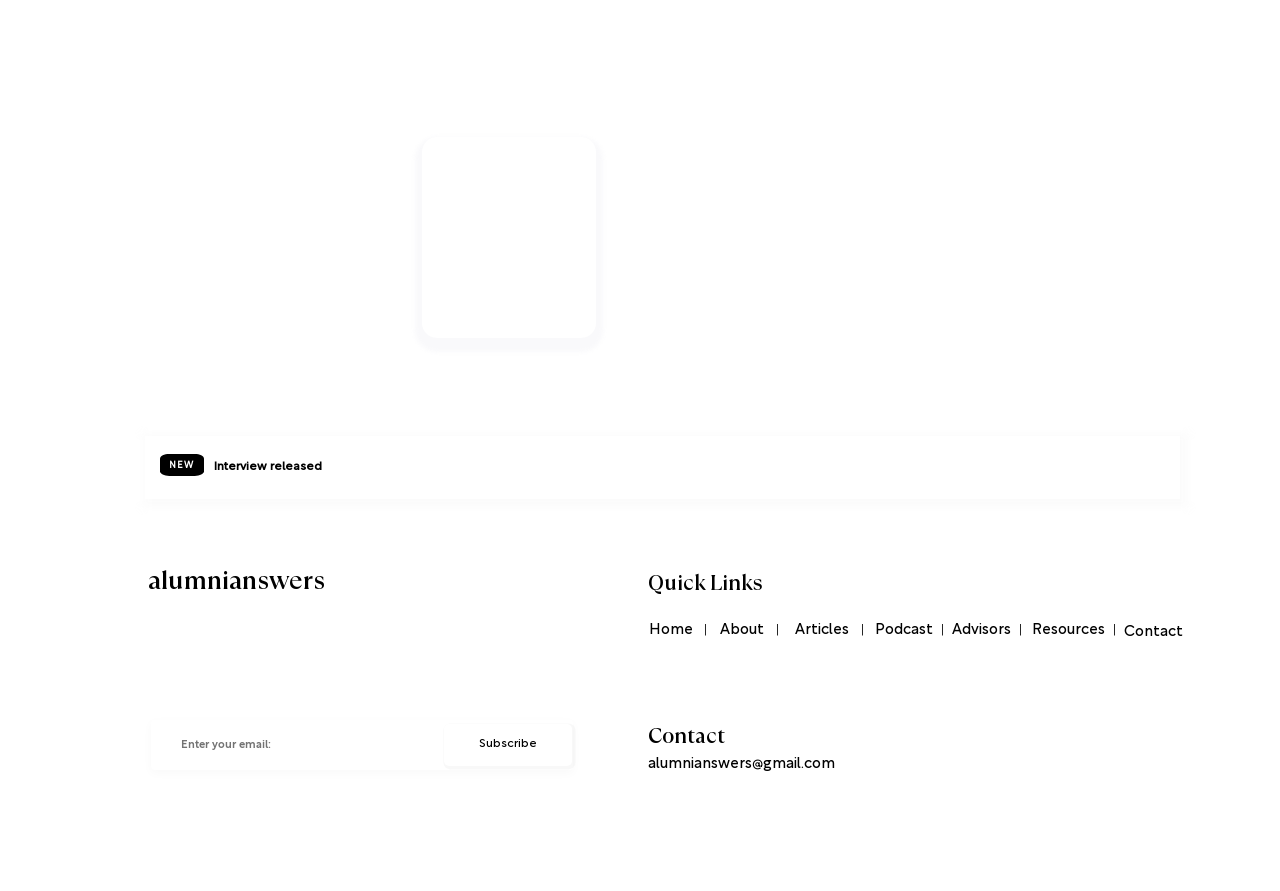Determine the bounding box for the HTML element described here: "Resources |". The coordinates should be given as [left, top, right, bottom] with each number being a float between 0 and 1.

[0.806, 0.694, 0.872, 0.716]